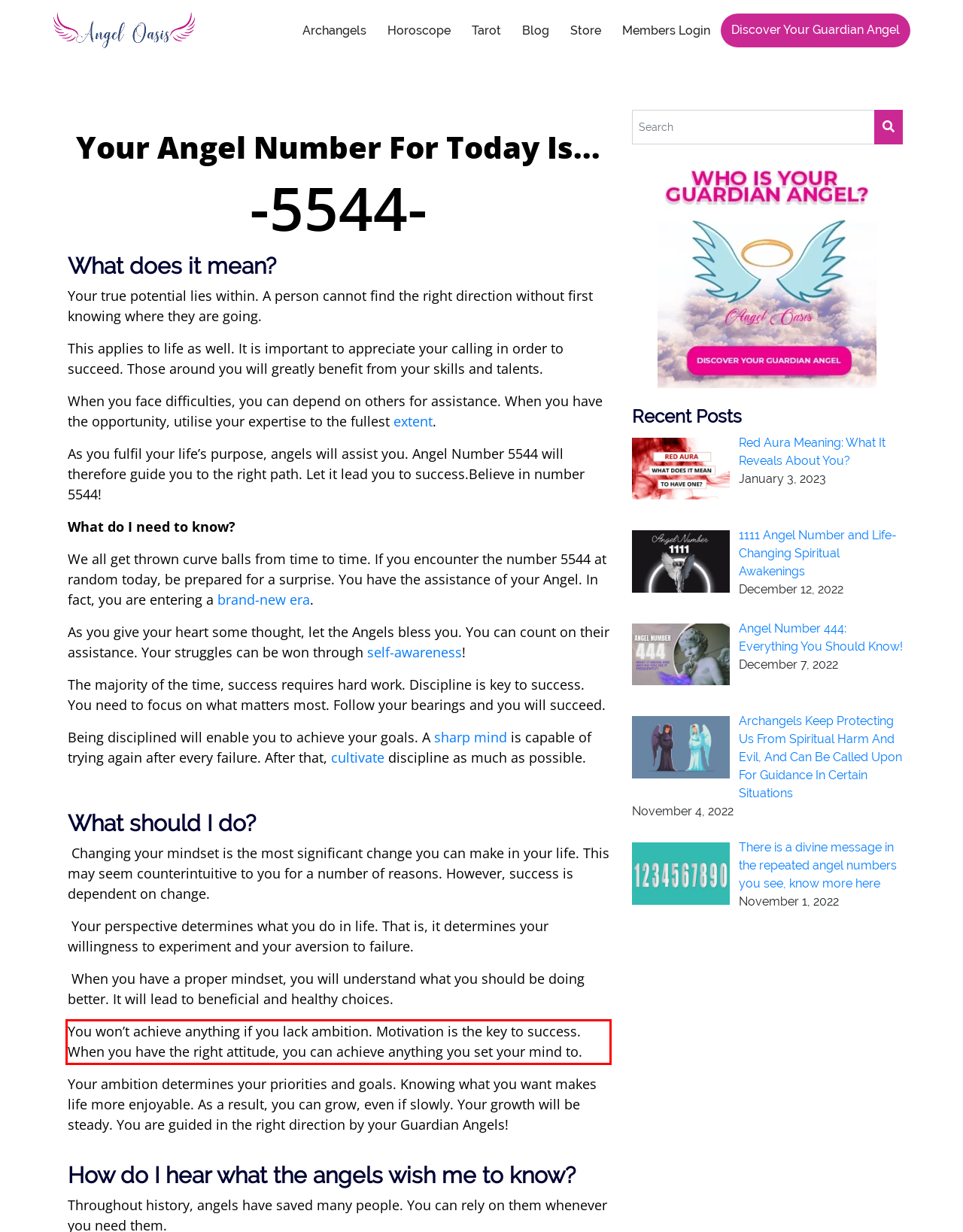Given a screenshot of a webpage with a red bounding box, please identify and retrieve the text inside the red rectangle.

You won’t achieve anything if you lack ambition. Motivation is the key to success. When you have the right attitude, you can achieve anything you set your mind to.